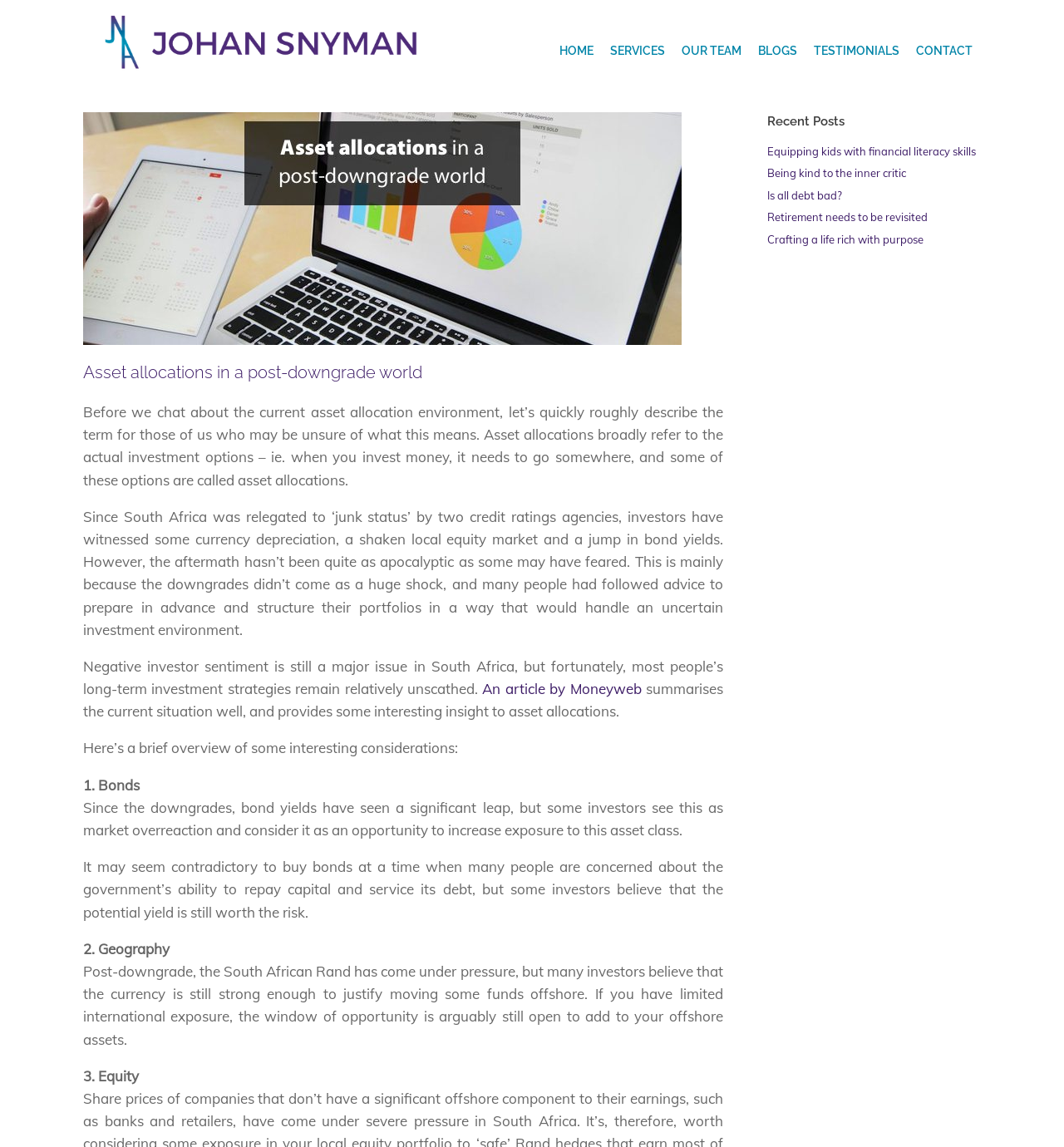Identify the bounding box for the UI element described as: "title="JOHAN SNYMAN"". The coordinates should be four float numbers between 0 and 1, i.e., [left, top, right, bottom].

[0.078, 0.0, 0.414, 0.072]